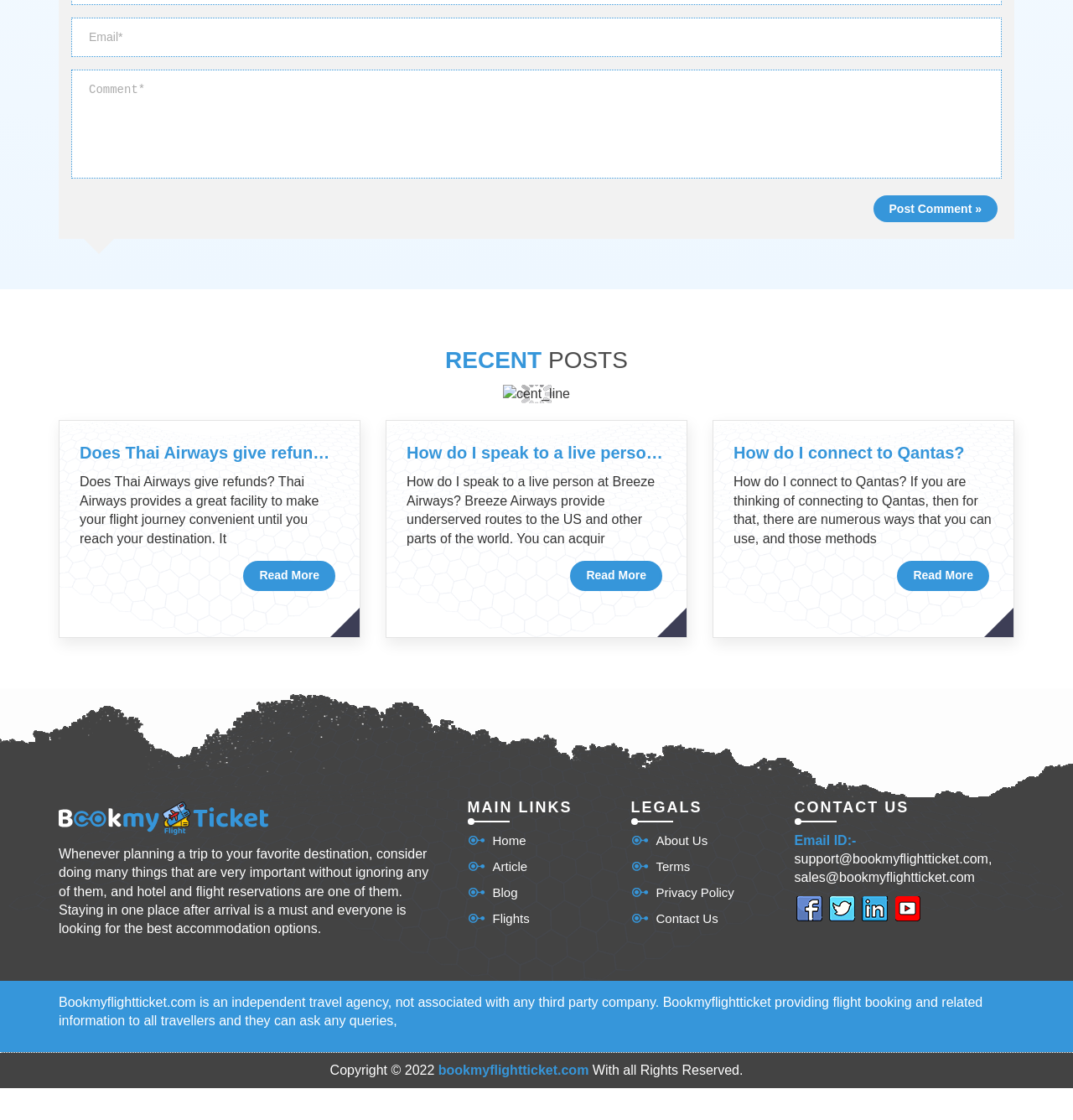Show me the bounding box coordinates of the clickable region to achieve the task as per the instruction: "Enter email address".

[0.066, 0.016, 0.934, 0.051]